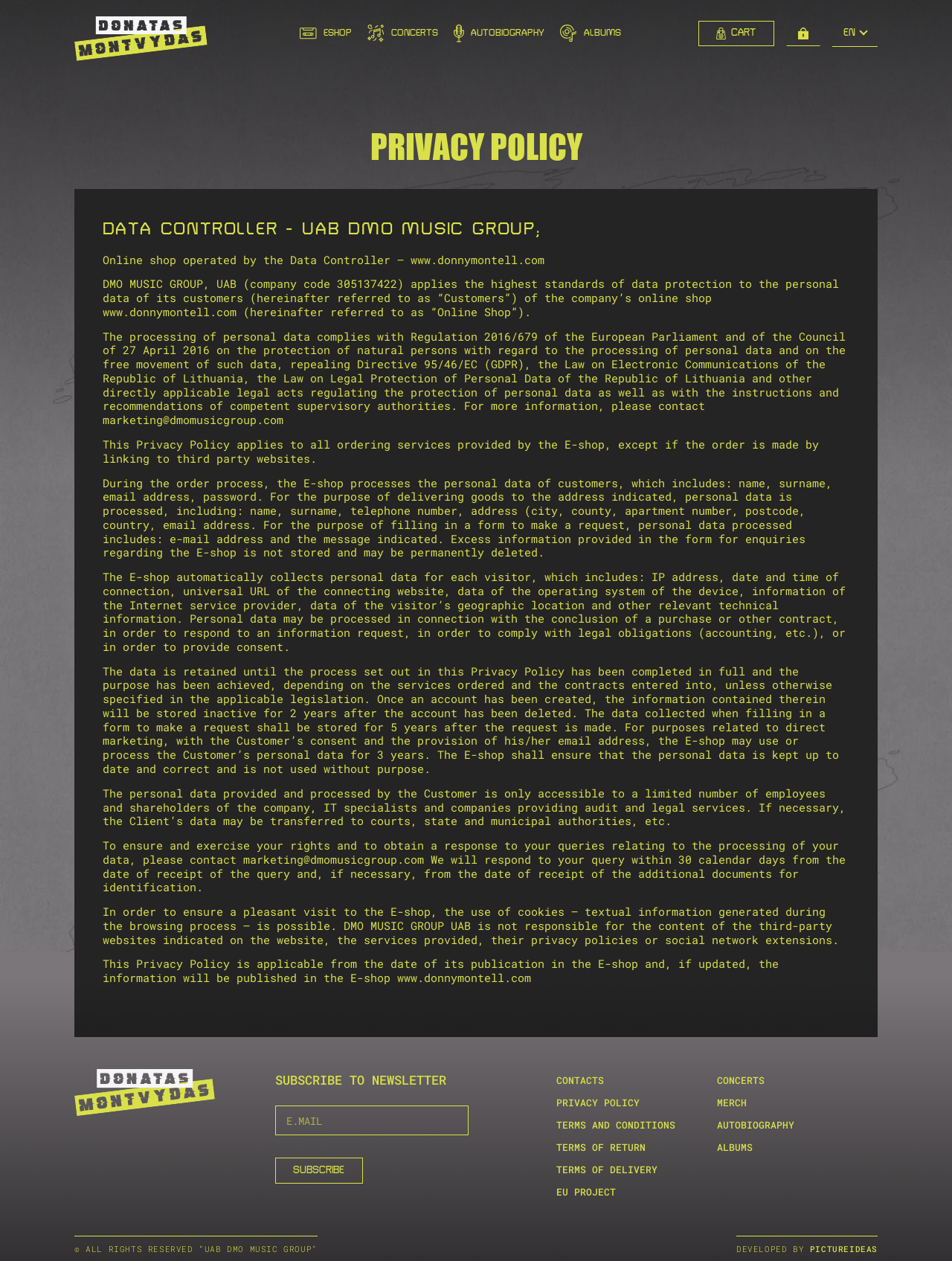Please find and report the bounding box coordinates of the element to click in order to perform the following action: "Subscribe to the newsletter". The coordinates should be expressed as four float numbers between 0 and 1, in the format [left, top, right, bottom].

[0.289, 0.918, 0.381, 0.938]